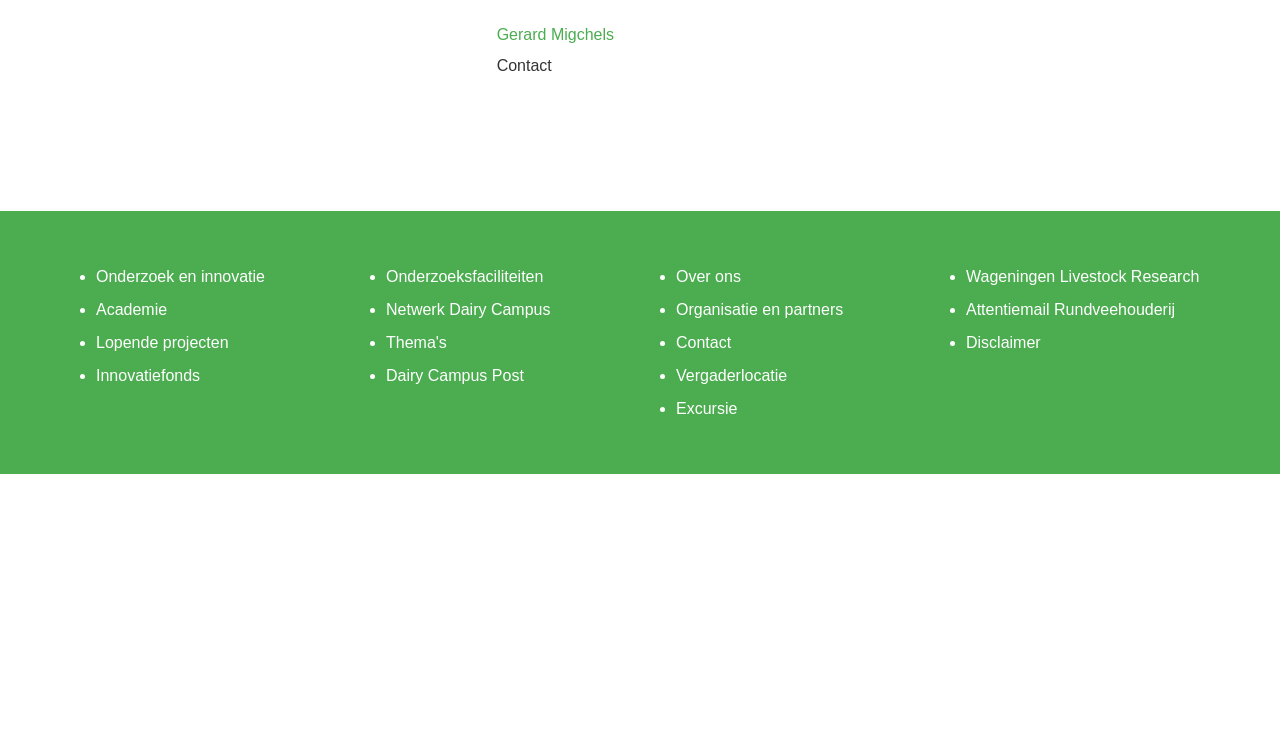Identify the bounding box for the element characterized by the following description: "Over ons".

[0.528, 0.359, 0.579, 0.382]